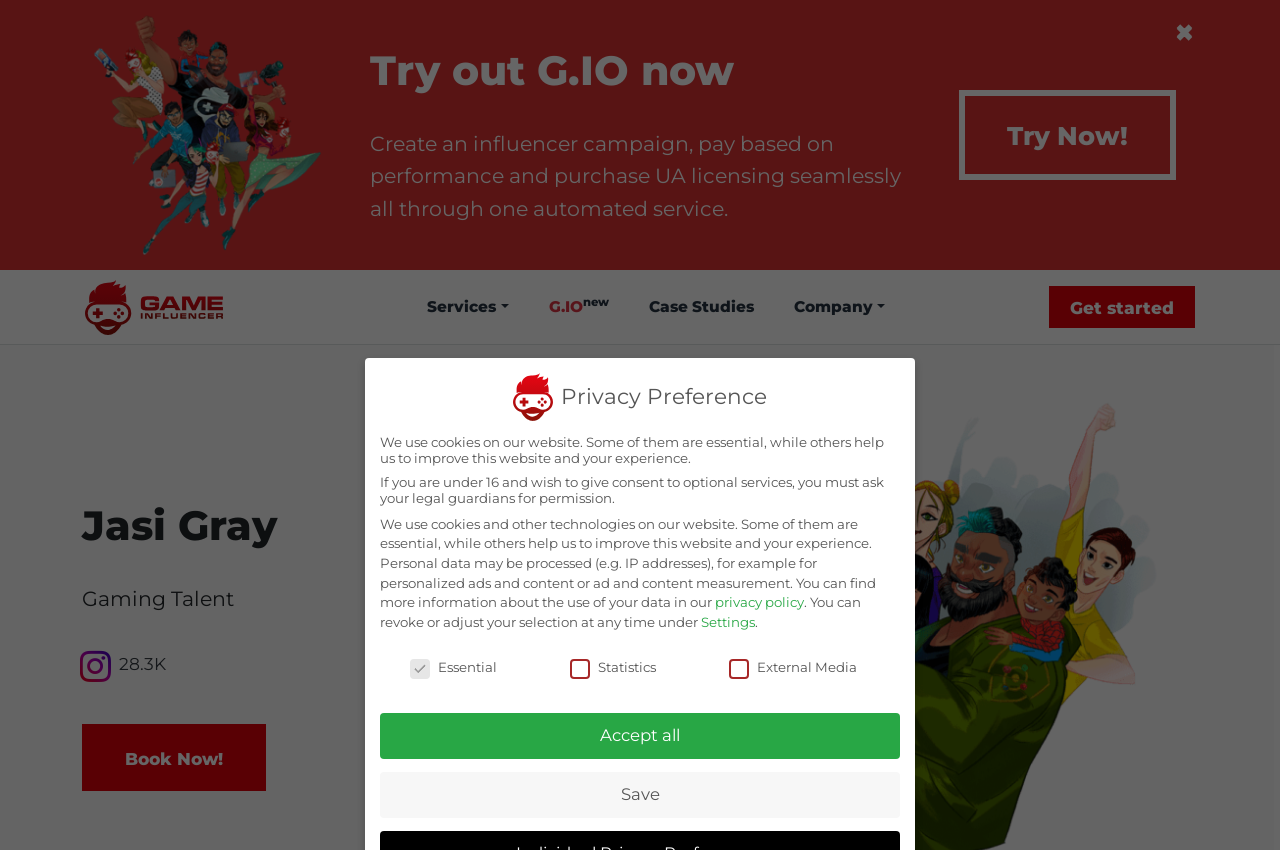Pinpoint the bounding box coordinates of the clickable element to carry out the following instruction: "Click the 'Services' link."

[0.318, 0.318, 0.413, 0.405]